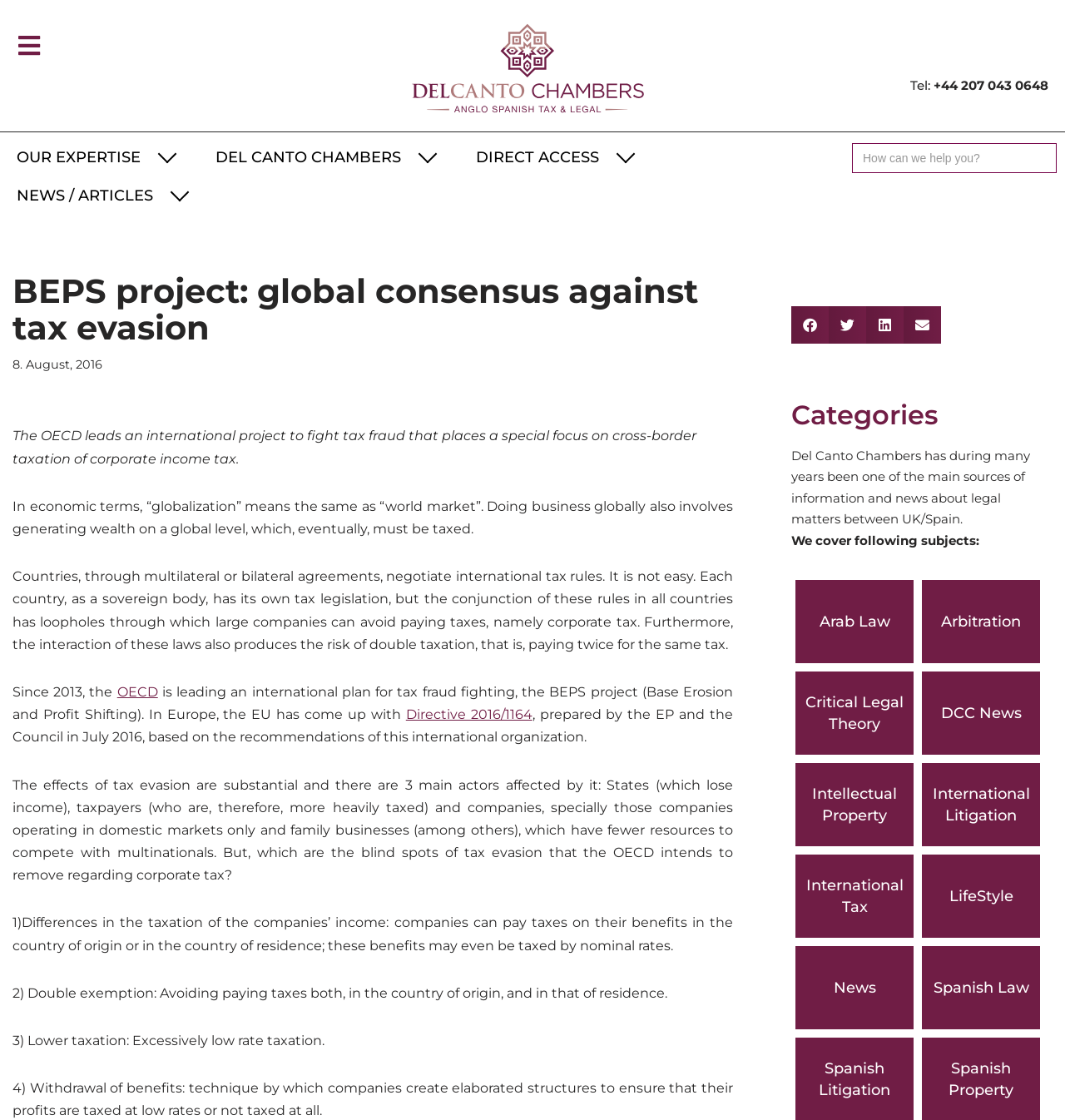Generate a thorough description of the webpage.

This webpage is about the BEPS project, a global consensus against tax evasion, led by the OECD. At the top, there is a link to skip to the content and a few empty links. On the top-right corner, there is a phone number with a link to it. Below that, there are four main links: "OUR EXPERTISE", "DEL CANTO CHAMBERS", "DIRECT ACCESS", and "NEWS / ARTICLES". 

To the right of these links, there is a search bar with a label "Search for:". Below the search bar, there is a heading that reads "BEPS project: global consensus against tax evasion" followed by a time stamp "8. August, 2016". 

The main content of the webpage is a series of paragraphs that explain the BEPS project and its goals. The text describes how the OECD is leading an international project to fight tax fraud, which involves negotiating international tax rules with countries. It also explains the risks of double taxation and how large companies can avoid paying taxes. 

The webpage also lists the effects of tax evasion on states, taxpayers, and companies, and explains the blind spots of tax evasion that the OECD intends to remove regarding corporate tax. These blind spots include differences in taxation, double exemption, lower taxation, and withdrawal of benefits.

At the bottom of the page, there are social media sharing buttons and a section titled "Categories" that lists various subjects, including Arab Law, Arbitration, Critical Legal Theory, and more. There is also a brief description of Del Canto Chambers, which has been a source of information and news about legal matters between UK/Spain for many years.